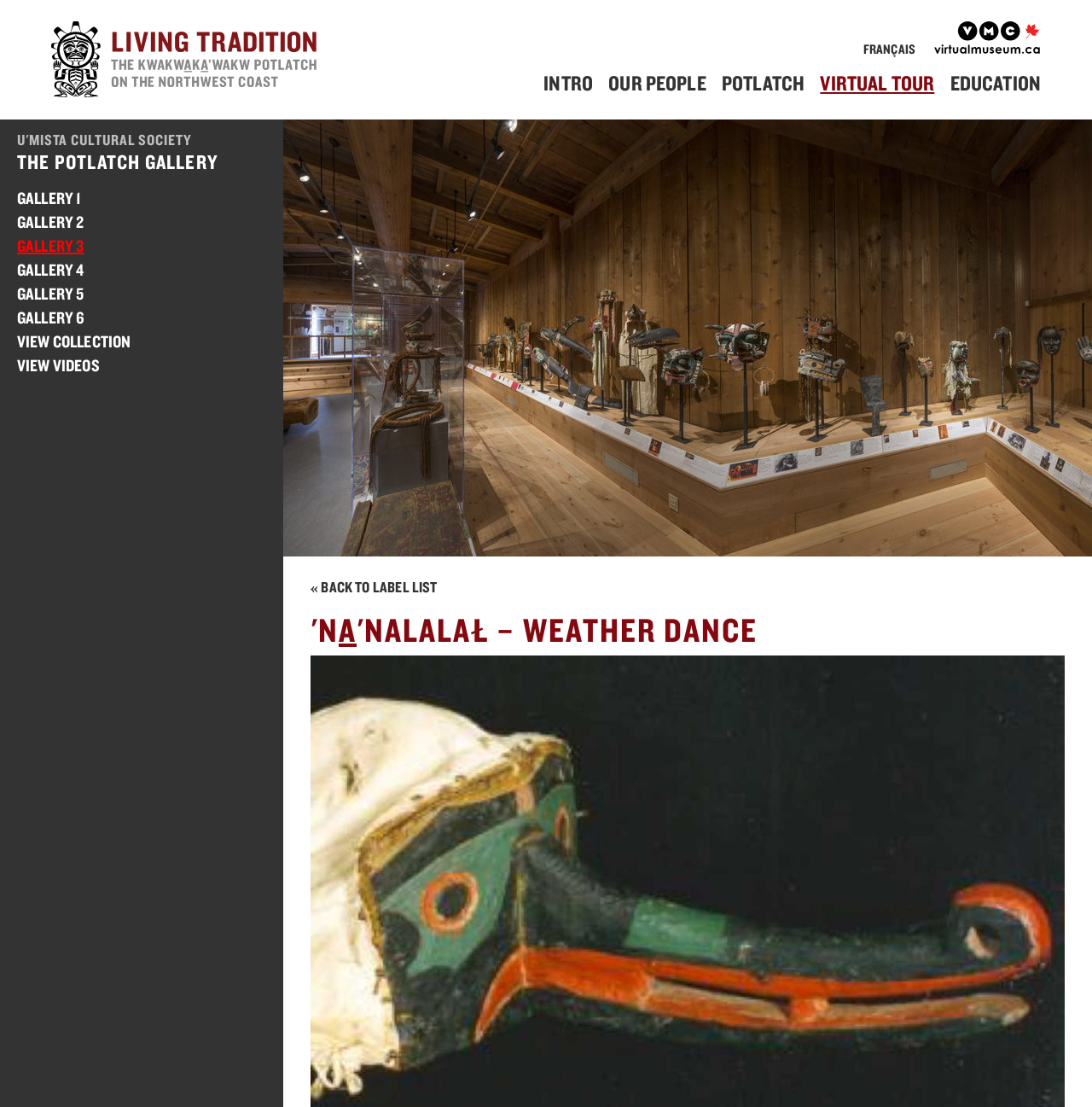Provide a thorough summary of the webpage.

This webpage provides an overview of the Potlatch Collection at U'Mista Cultural Society. At the top left, there is a link to "Skip to main content" and a link to "Home" with an image of "Living Tradition" beside it. On the top right, there are links to "Virtual Museum of Canada (VMC)" and "FRANÇAIS", each accompanied by an image.

Below these links, there is a vertical menu with five menu items: "INTRO", "OUR PEOPLE", "POTLATCH", "VIRTUAL TOUR", and "EDUCATION". Each menu item has a corresponding link.

The main content of the page is divided into two sections. On the left, there are two headings: "U'MISTA CULTURAL SOCIETY" and "THE POTLATCH GALLERY". Below these headings, there are six links to different galleries, labeled "GALLERY 01" to "GALLERY 06", and two more links to "VIEW COLLECTION" and "VIEW VIDEOS".

On the right, there is a large image of the south side of the Potlatch Gallery, showing a collection of potlatch regalia mounted against the wall. Below the image, there is a link to "« BACK TO LABEL LIST" and a heading "'NA'NALALAŁ – WEATHER DANCE".